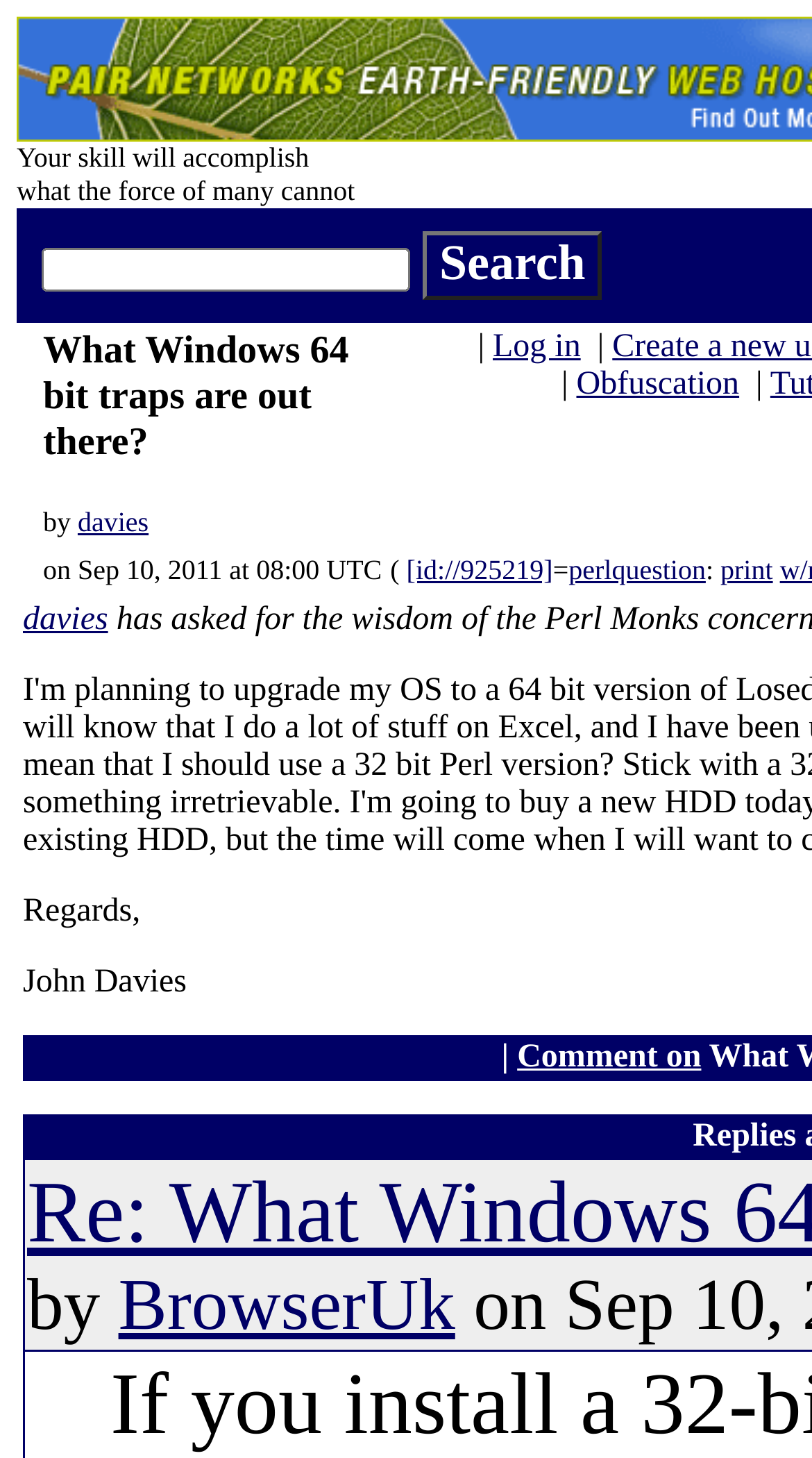Determine the bounding box coordinates for the element that should be clicked to follow this instruction: "Open the release notes table". The coordinates should be given as four float numbers between 0 and 1, in the format [left, top, right, bottom].

None